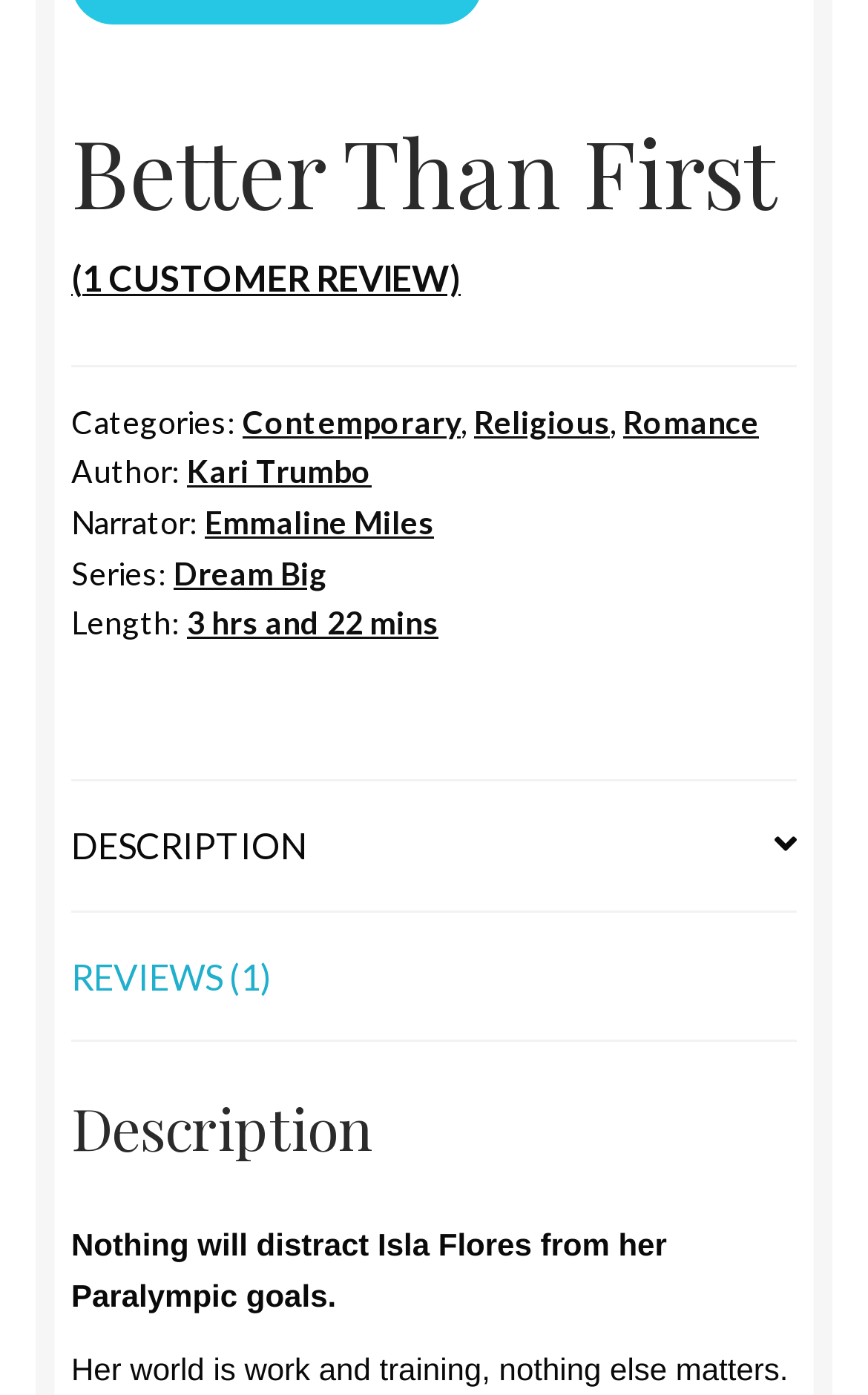What is the series of the book?
Answer the question with just one word or phrase using the image.

Dream Big